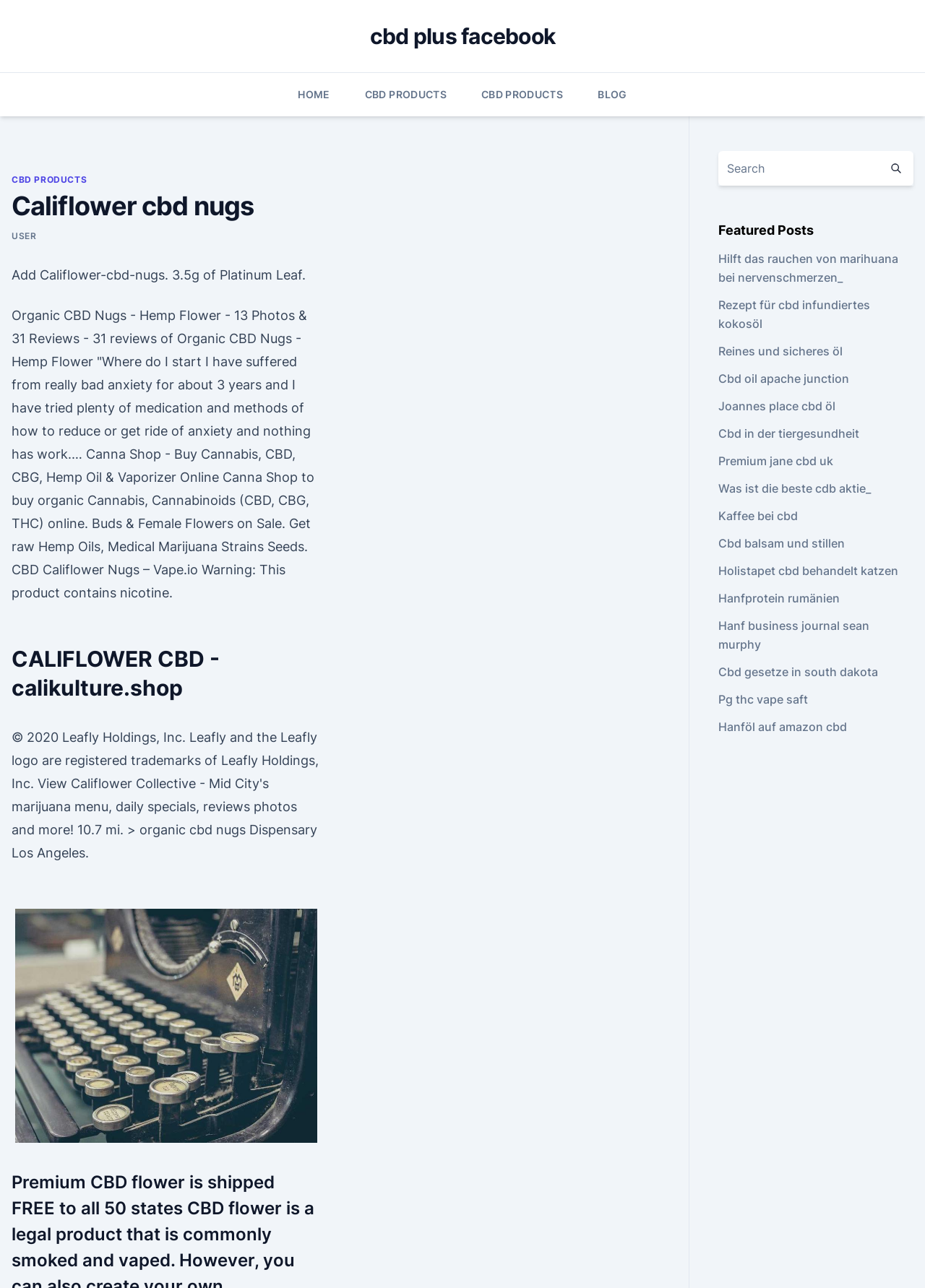Give a short answer to this question using one word or a phrase:
What is the main product offered on this webpage?

CBD Nugs